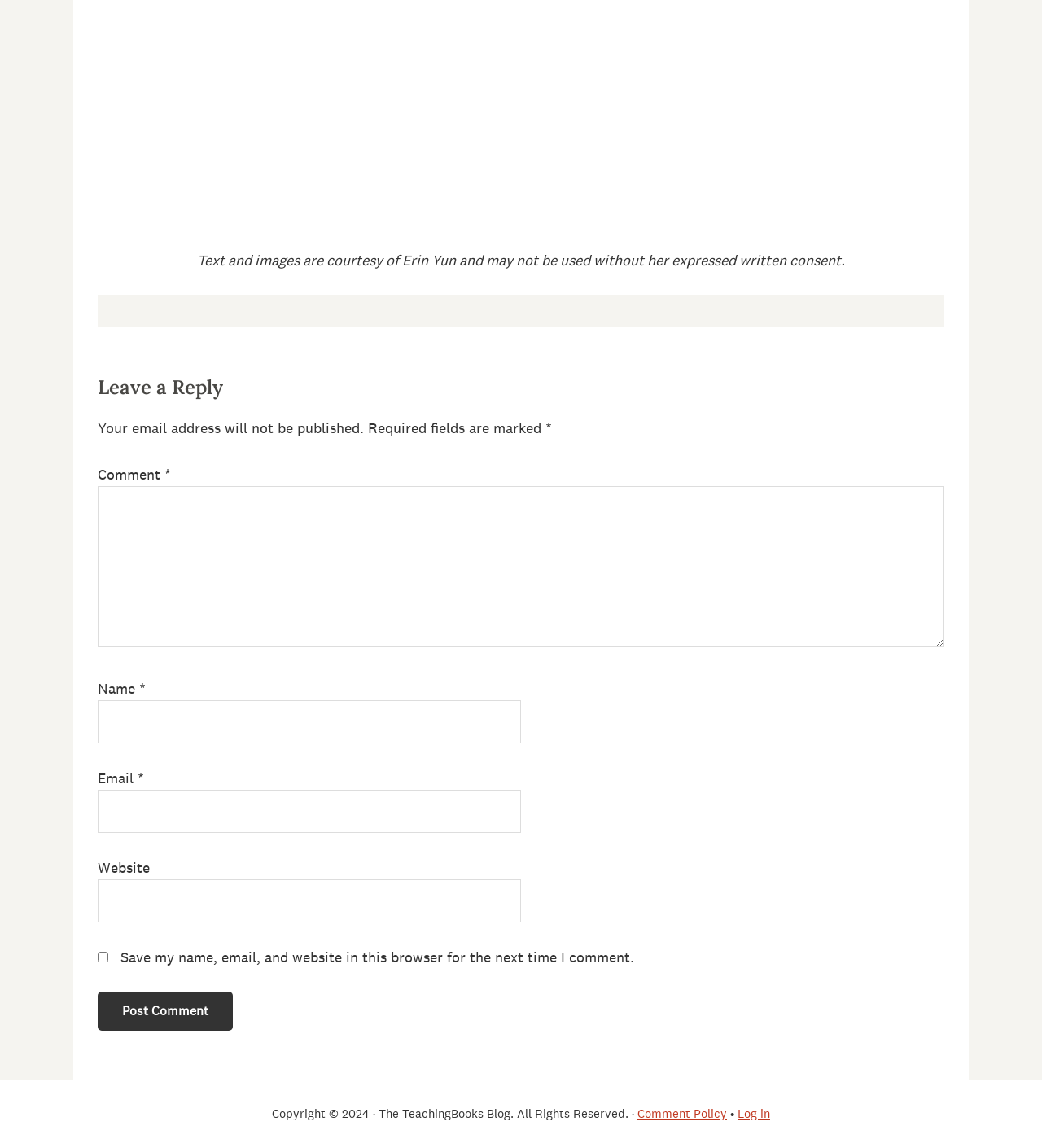What is the checkbox for?
Using the image as a reference, answer with just one word or a short phrase.

Save comment info